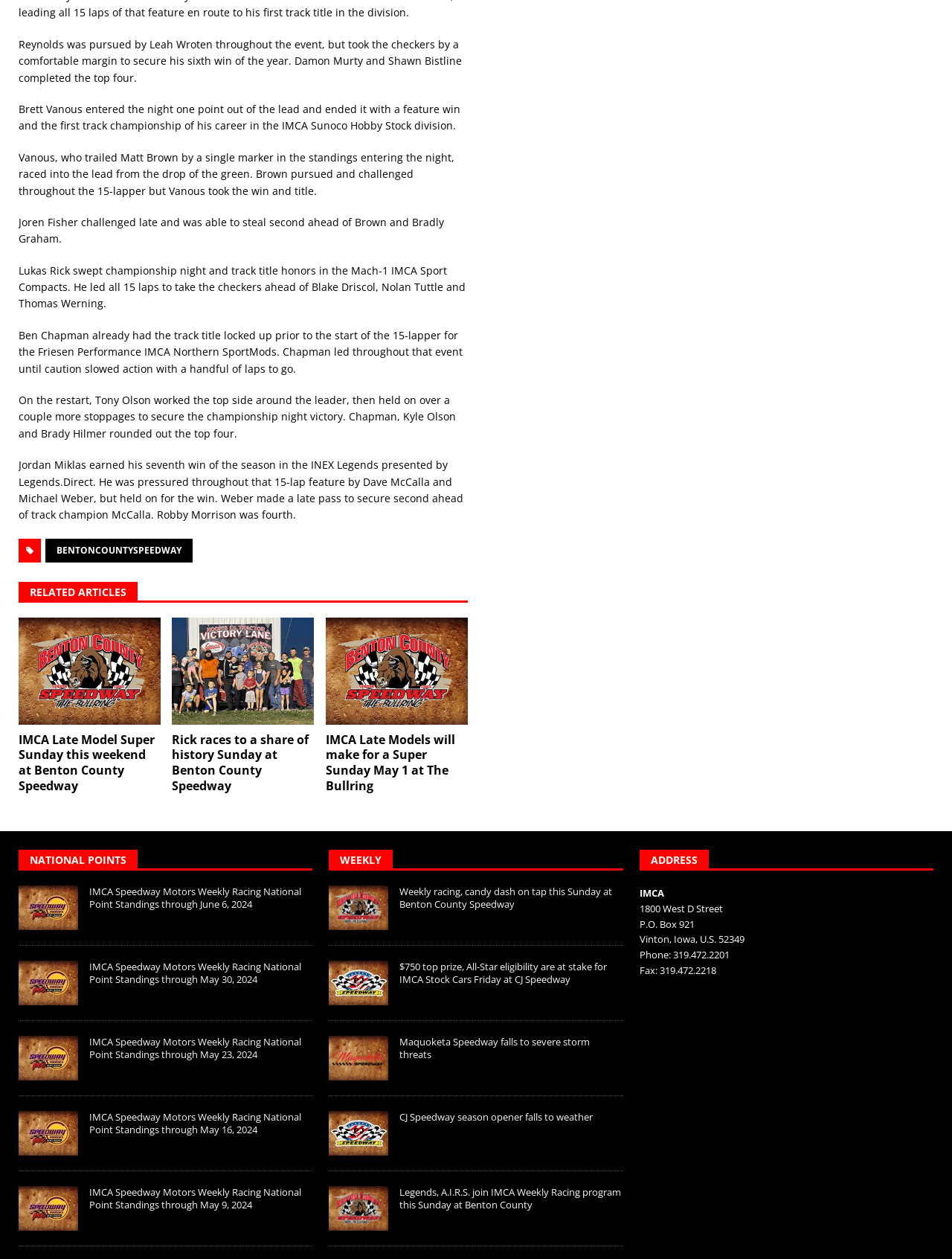Locate the bounding box coordinates of the clickable element to fulfill the following instruction: "Read the article about Brett Vanous entering the night one point out of the lead and ended it with a feature win and the first track championship of his career in the IMCA Sunoco Hobby Stock division". Provide the coordinates as four float numbers between 0 and 1 in the format [left, top, right, bottom].

[0.02, 0.081, 0.484, 0.105]